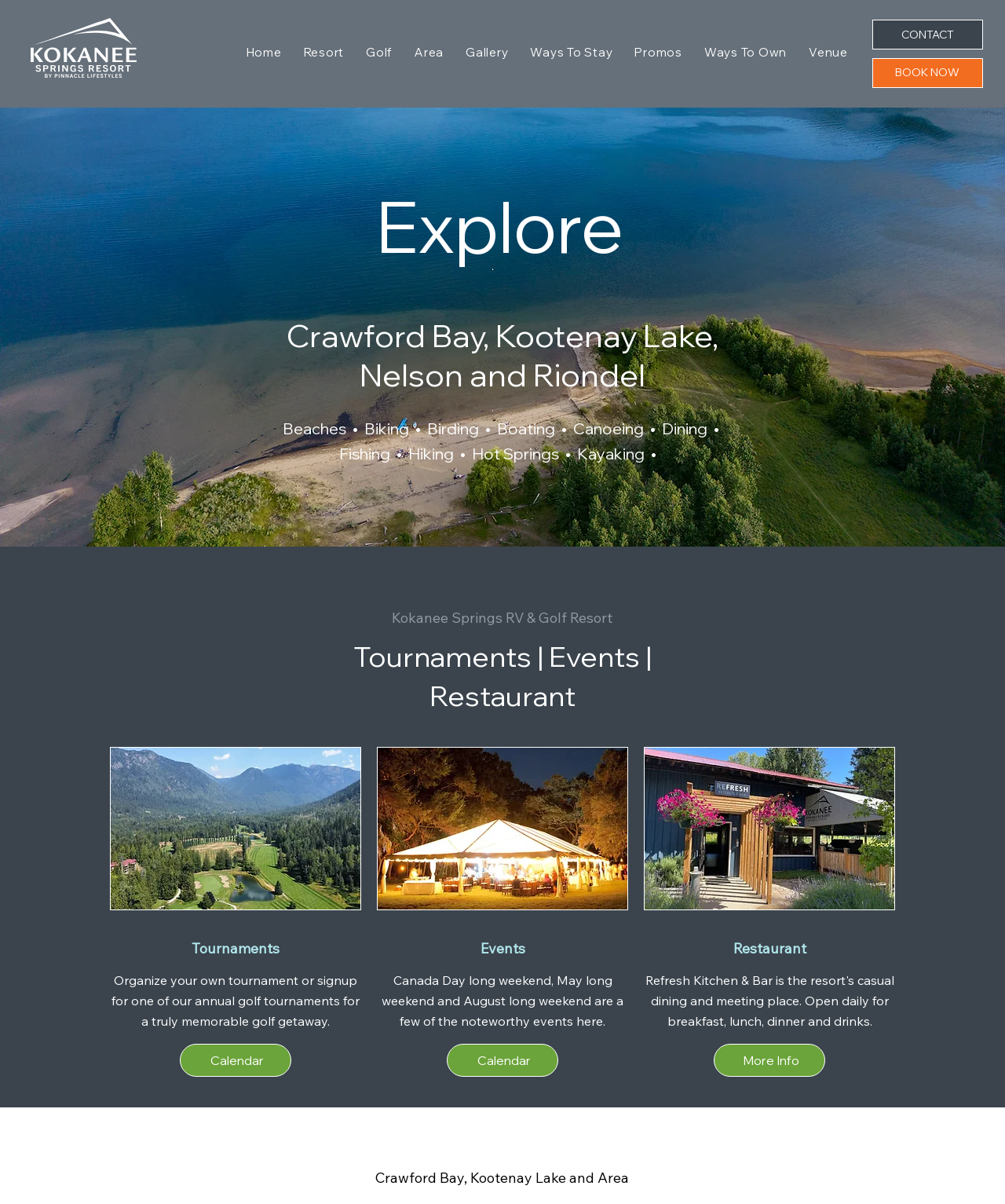Generate the text of the webpage's primary heading.

Crawford Bay, Kootenay Lake, Nelson and Riondel